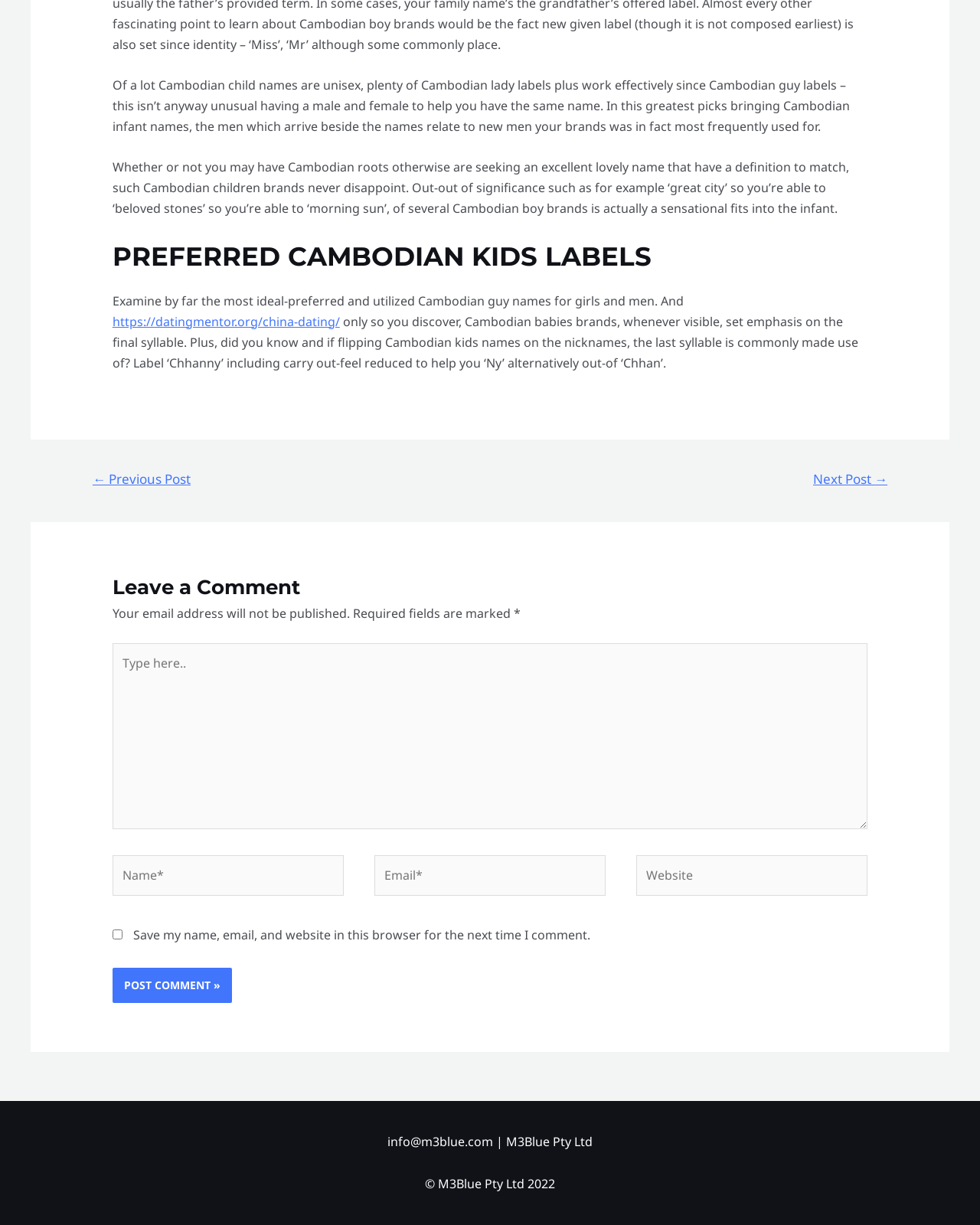Using the information shown in the image, answer the question with as much detail as possible: How do Cambodian people typically pronounce their names?

According to the webpage, Cambodian people typically put emphasis on the final syllable when pronouncing their names. Additionally, when creating nicknames, the last syllable is often used.